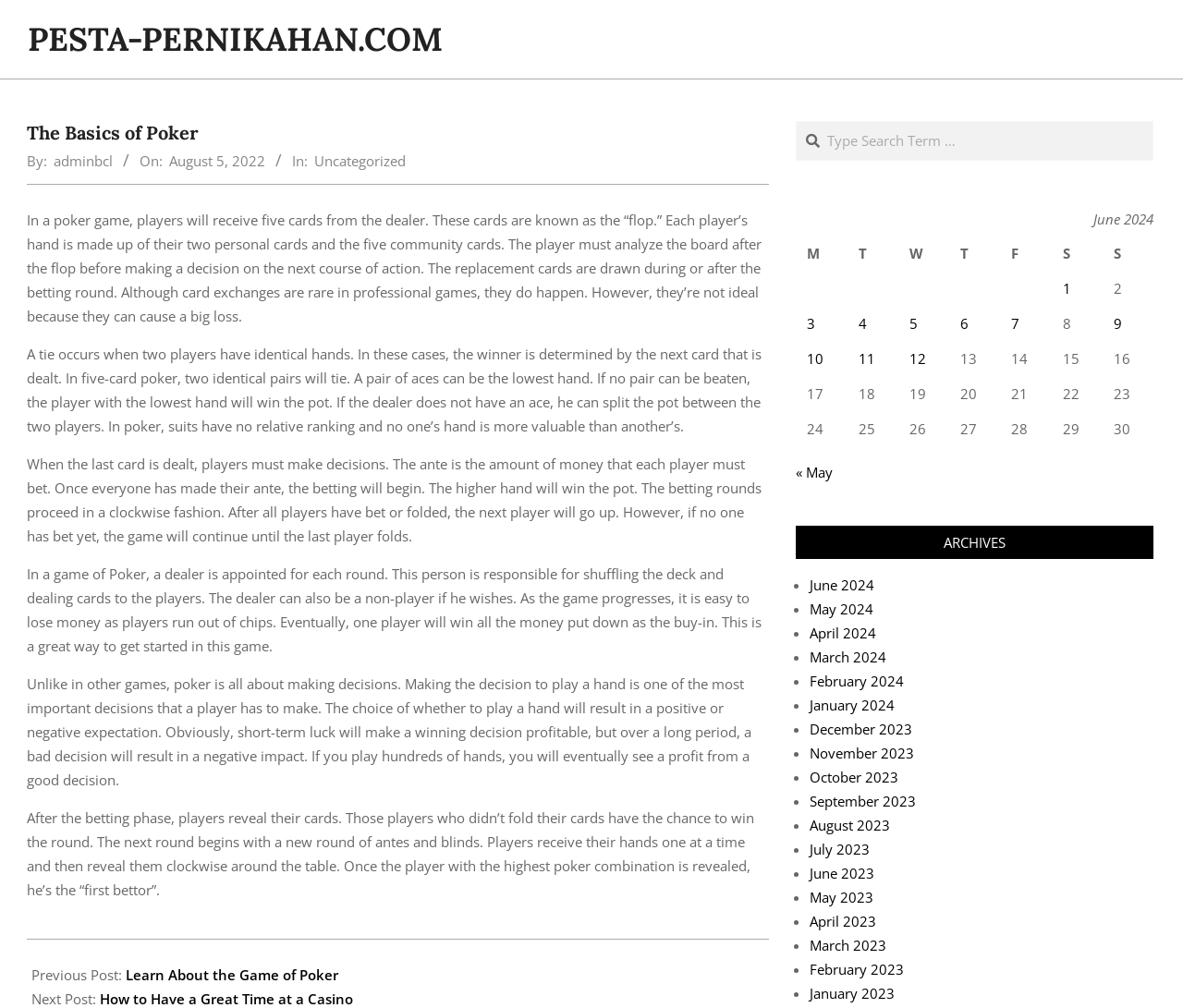What is the purpose of the ante in Poker?
Ensure your answer is thorough and detailed.

The webpage states that the ante is the amount of money that each player must bet. This is mentioned in the section that explains the betting process in Poker.